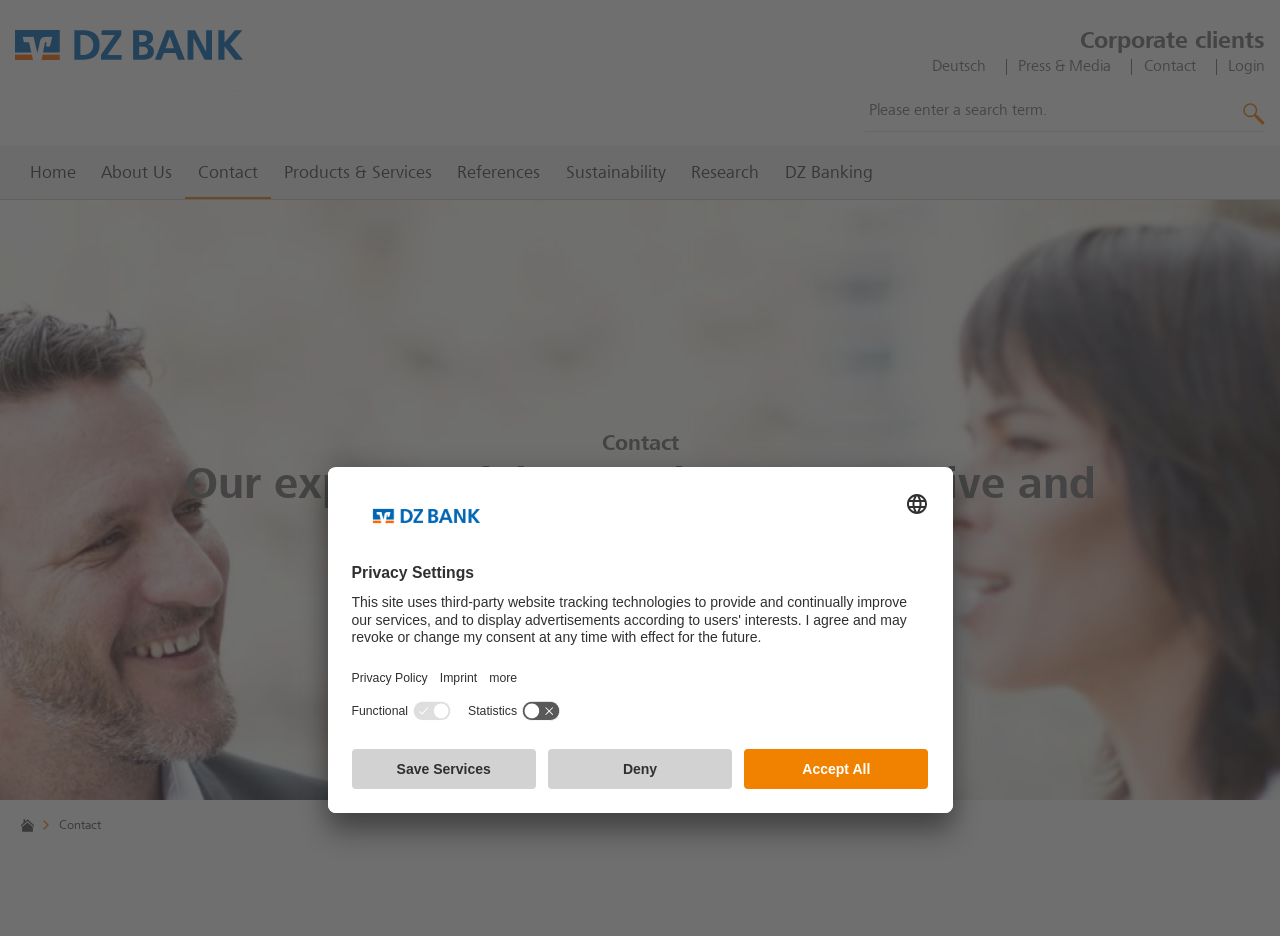Pinpoint the bounding box coordinates of the element to be clicked to execute the instruction: "Contact us".

[0.884, 0.063, 0.934, 0.08]